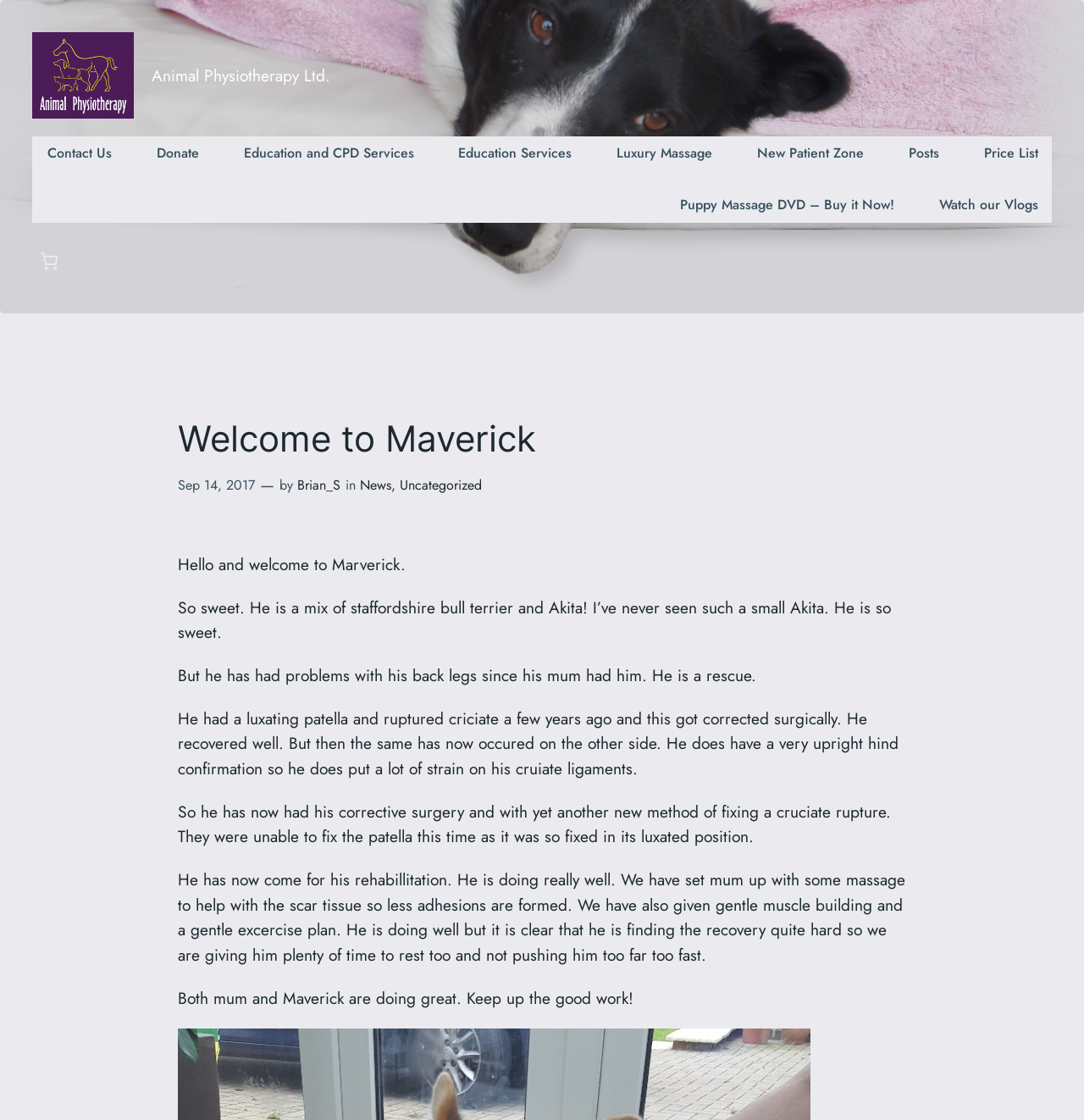Please specify the bounding box coordinates of the region to click in order to perform the following instruction: "Click the 'Luxury Massage' link".

[0.556, 0.122, 0.67, 0.153]